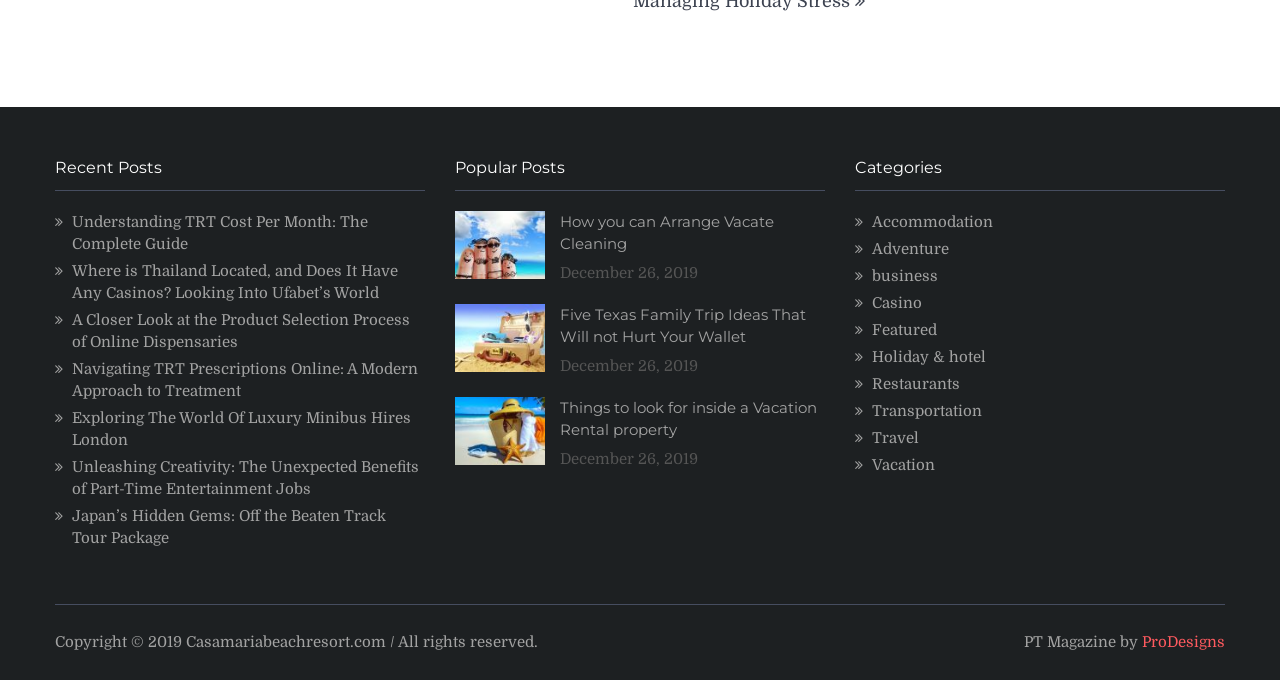What is the name of the website at the bottom of the page?
Please provide a comprehensive answer based on the contents of the image.

The website's name is mentioned in the copyright notice at the bottom of the page, which is a StaticText element with OCR text 'Copyright © 2019 Casamariabeachresort.com / All rights reserved.' and bounding box coordinates [0.043, 0.93, 0.42, 0.957].